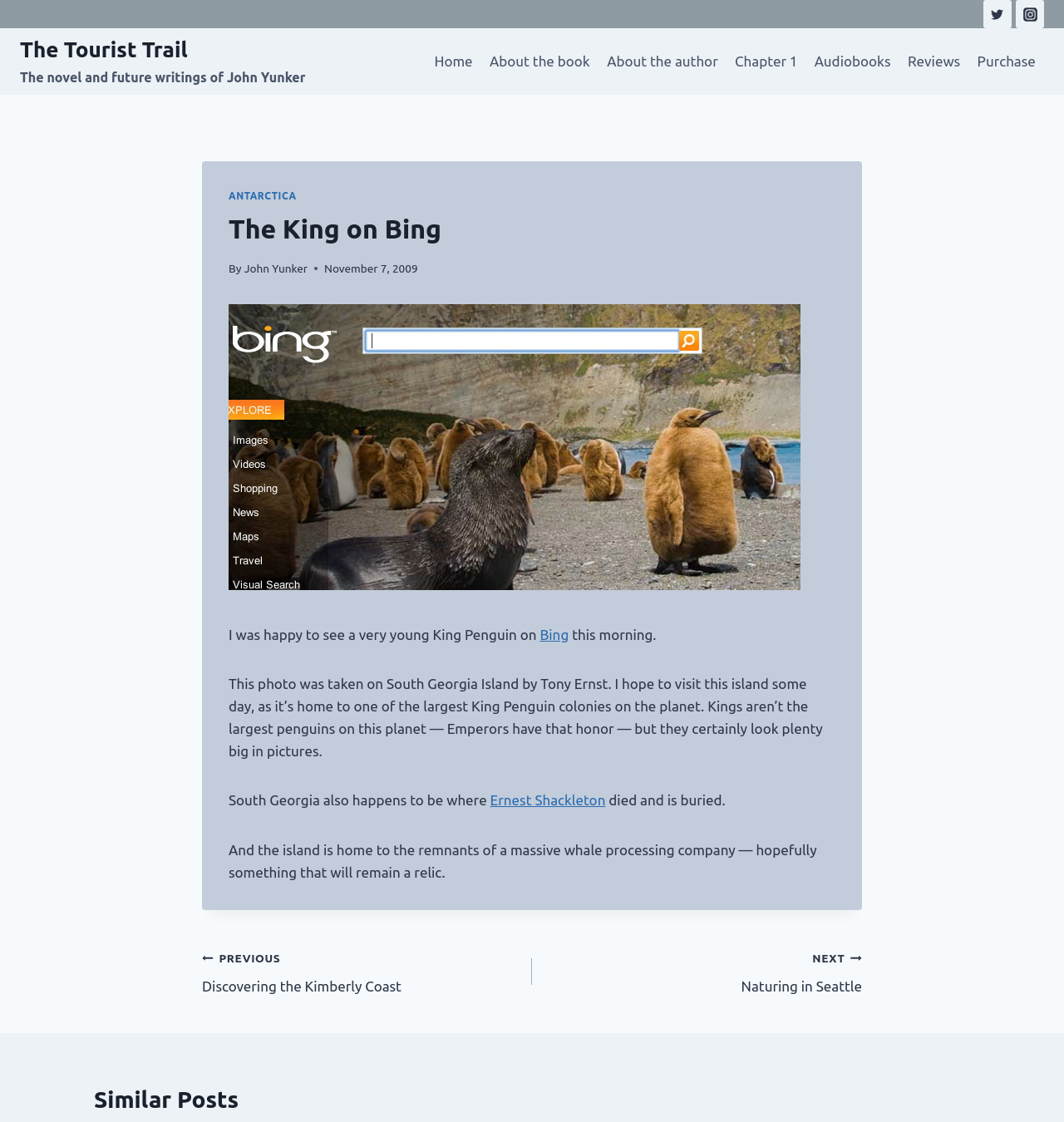Locate the bounding box coordinates of the area that needs to be clicked to fulfill the following instruction: "Check out similar posts". The coordinates should be in the format of four float numbers between 0 and 1, namely [left, top, right, bottom].

[0.088, 0.965, 0.912, 0.996]